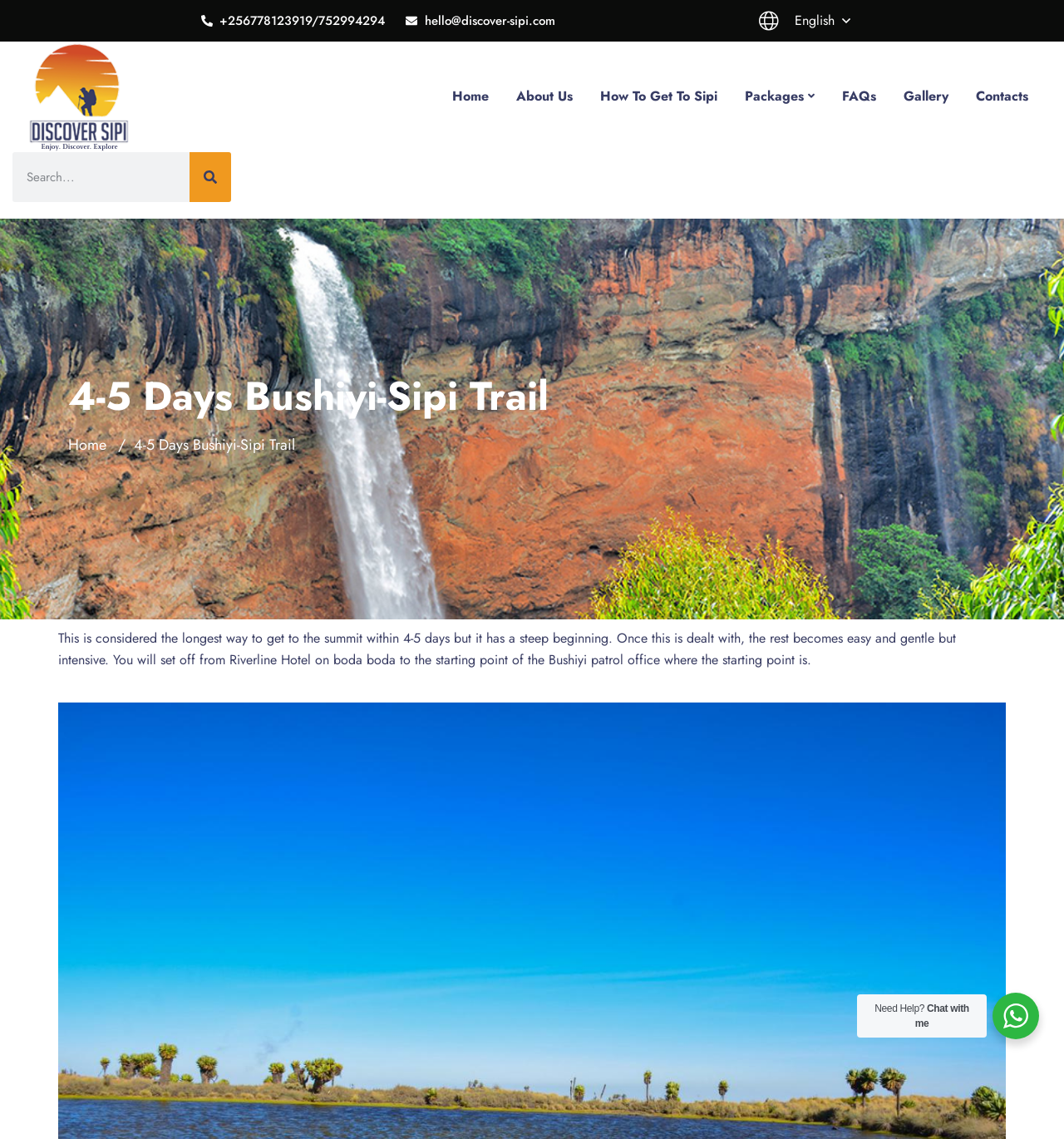Predict the bounding box coordinates for the UI element described as: "About Us". The coordinates should be four float numbers between 0 and 1, presented as [left, top, right, bottom].

[0.485, 0.075, 0.538, 0.094]